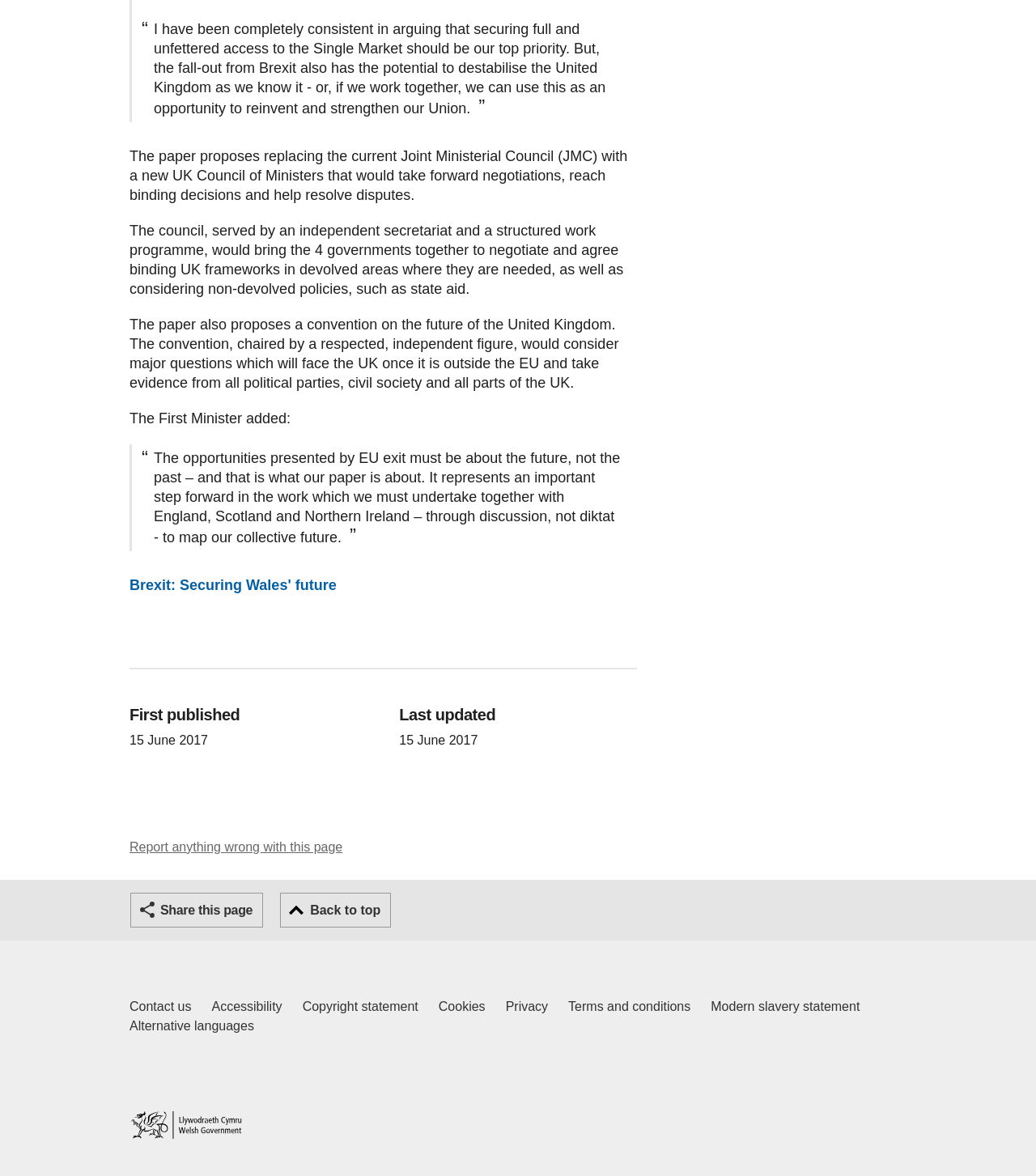Who is the author of the quote in the blockquote?
Answer with a single word or phrase by referring to the visual content.

The First Minister